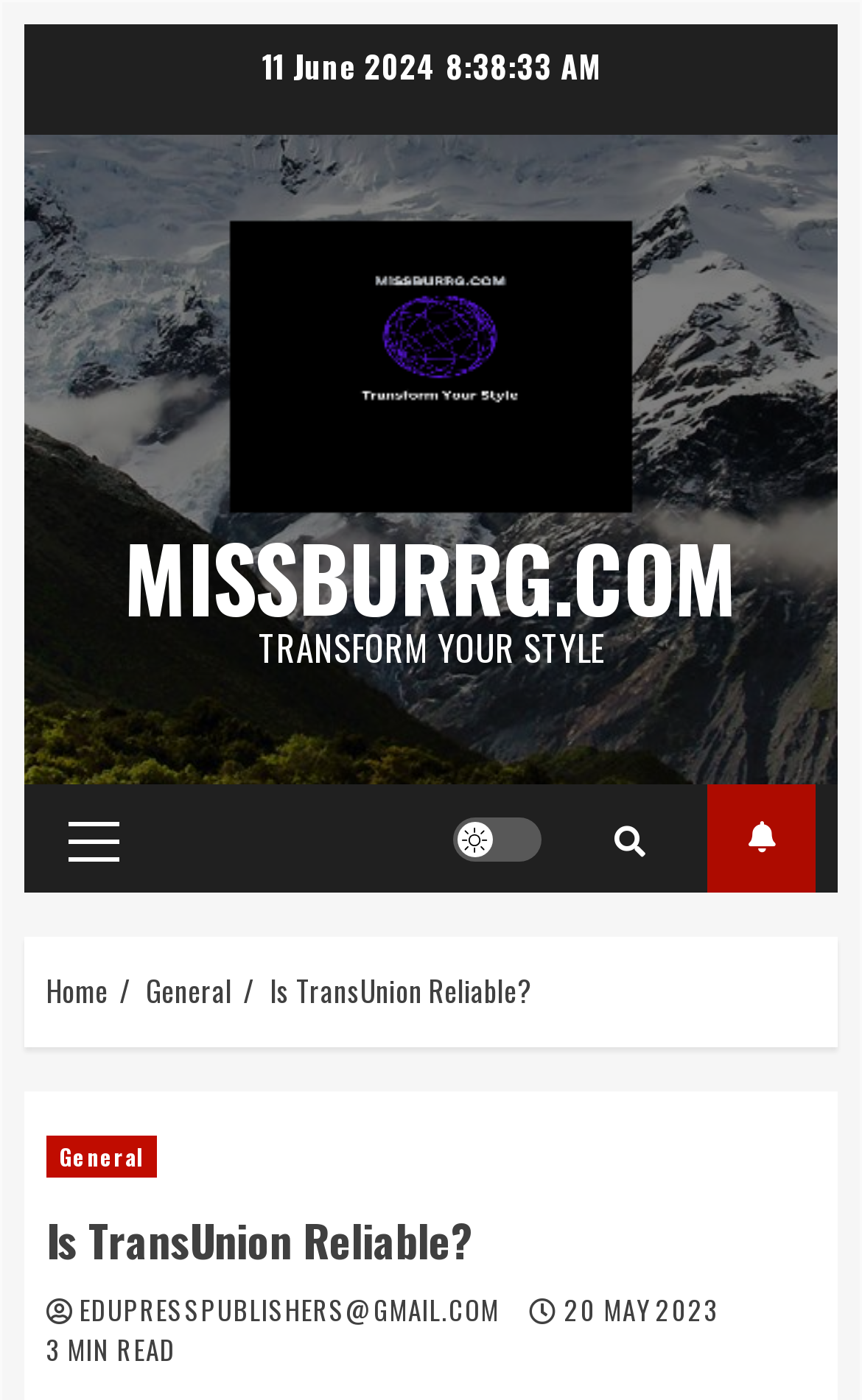What is the estimated reading time of the article?
Please respond to the question with as much detail as possible.

I found the estimated reading time of the article by looking at the StaticText element with the content '3 MIN READ' which is located below the heading 'Is TransUnion Reliable?'.